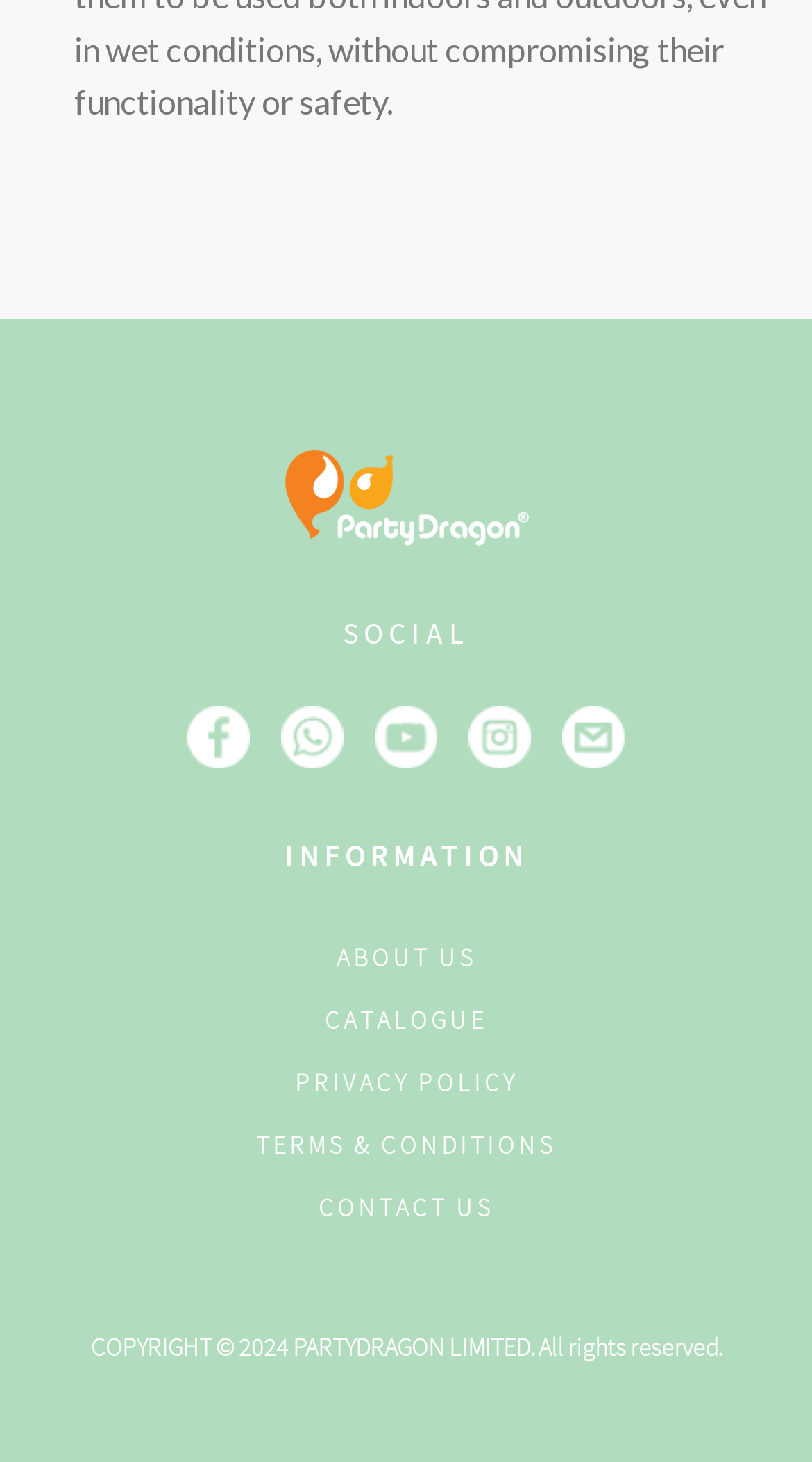Find the bounding box coordinates of the area that needs to be clicked in order to achieve the following instruction: "contact the website administrator". The coordinates should be specified as four float numbers between 0 and 1, i.e., [left, top, right, bottom].

[0.392, 0.817, 0.608, 0.838]